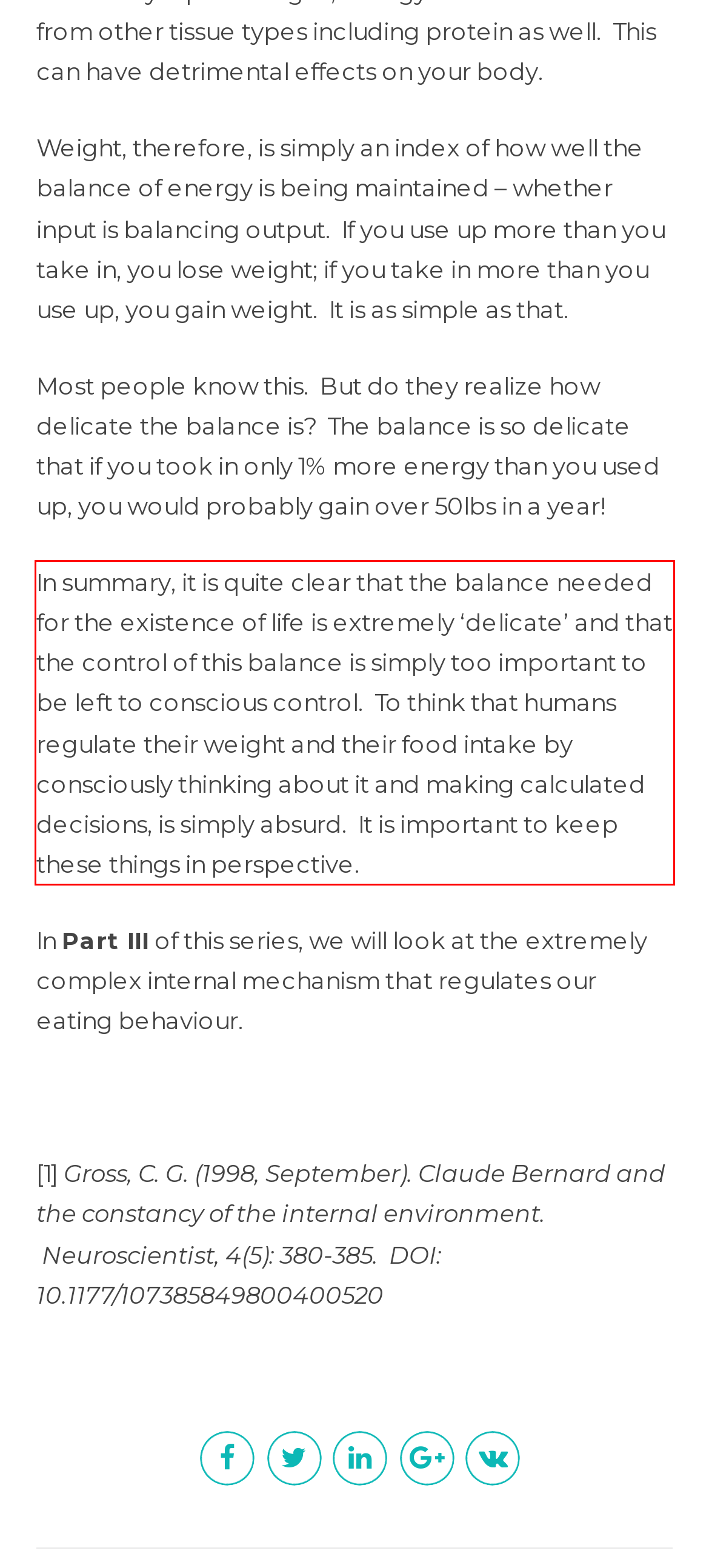You are provided with a screenshot of a webpage containing a red bounding box. Please extract the text enclosed by this red bounding box.

In summary, it is quite clear that the balance needed for the existence of life is extremely ‘delicate’ and that the control of this balance is simply too important to be left to conscious control. To think that humans regulate their weight and their food intake by consciously thinking about it and making calculated decisions, is simply absurd. It is important to keep these things in perspective.